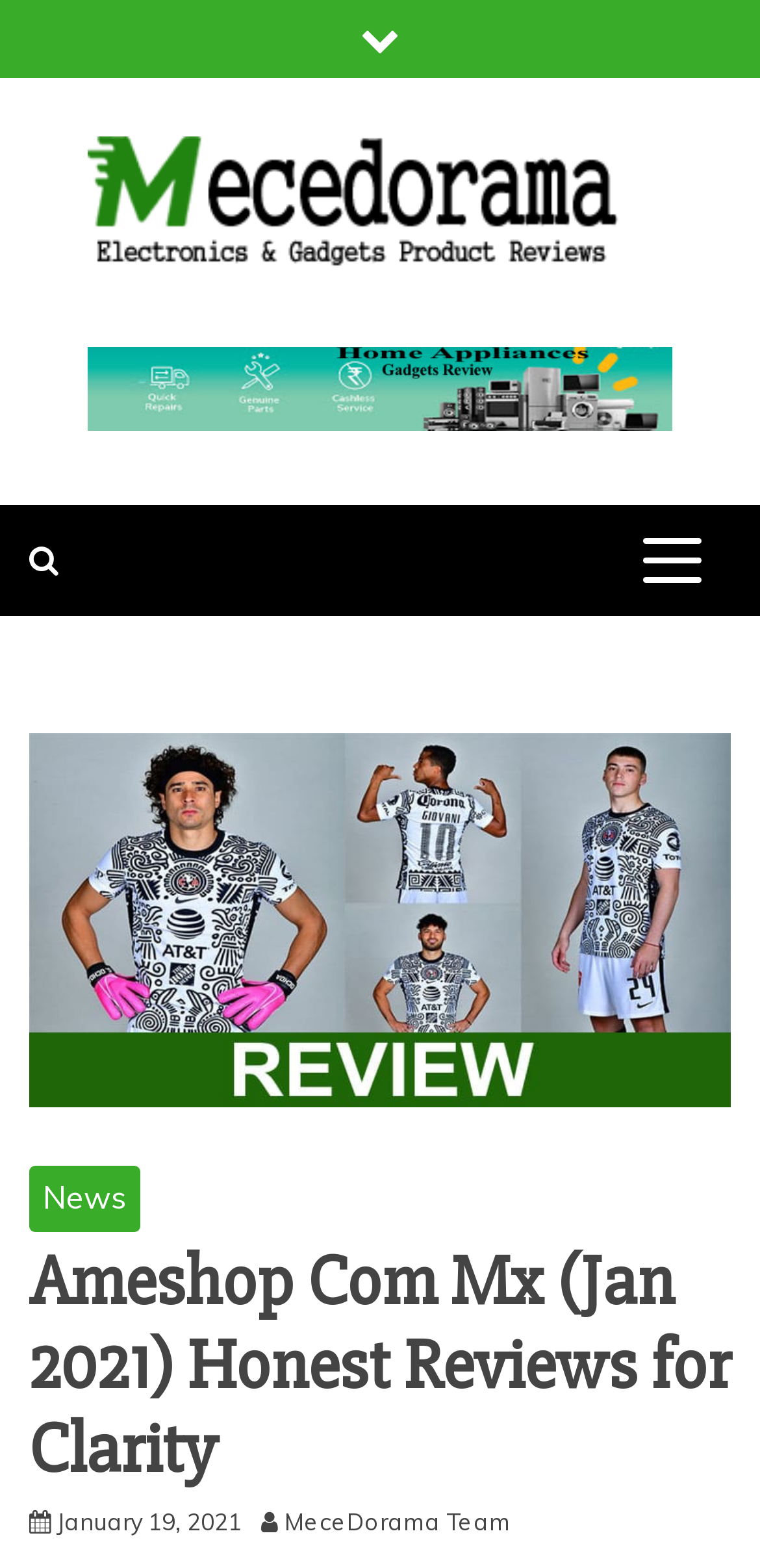What is the logo of the website?
Provide a detailed answer to the question, using the image to inform your response.

The logo of the website is located at the top left corner of the webpage, and it is an image with the text 'Mecedoroma Logo Header'.